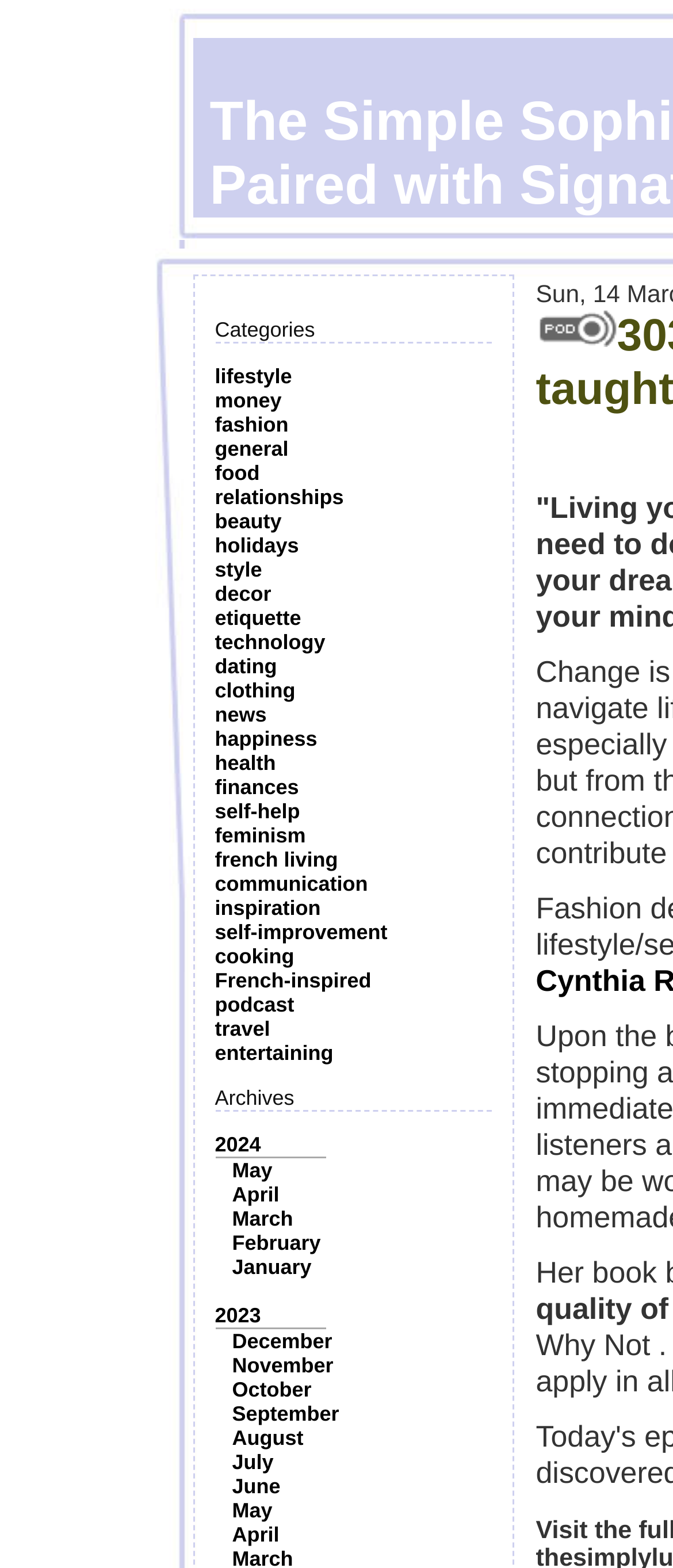Highlight the bounding box coordinates of the region I should click on to meet the following instruction: "Visit the 'fashion' page".

[0.319, 0.263, 0.429, 0.279]